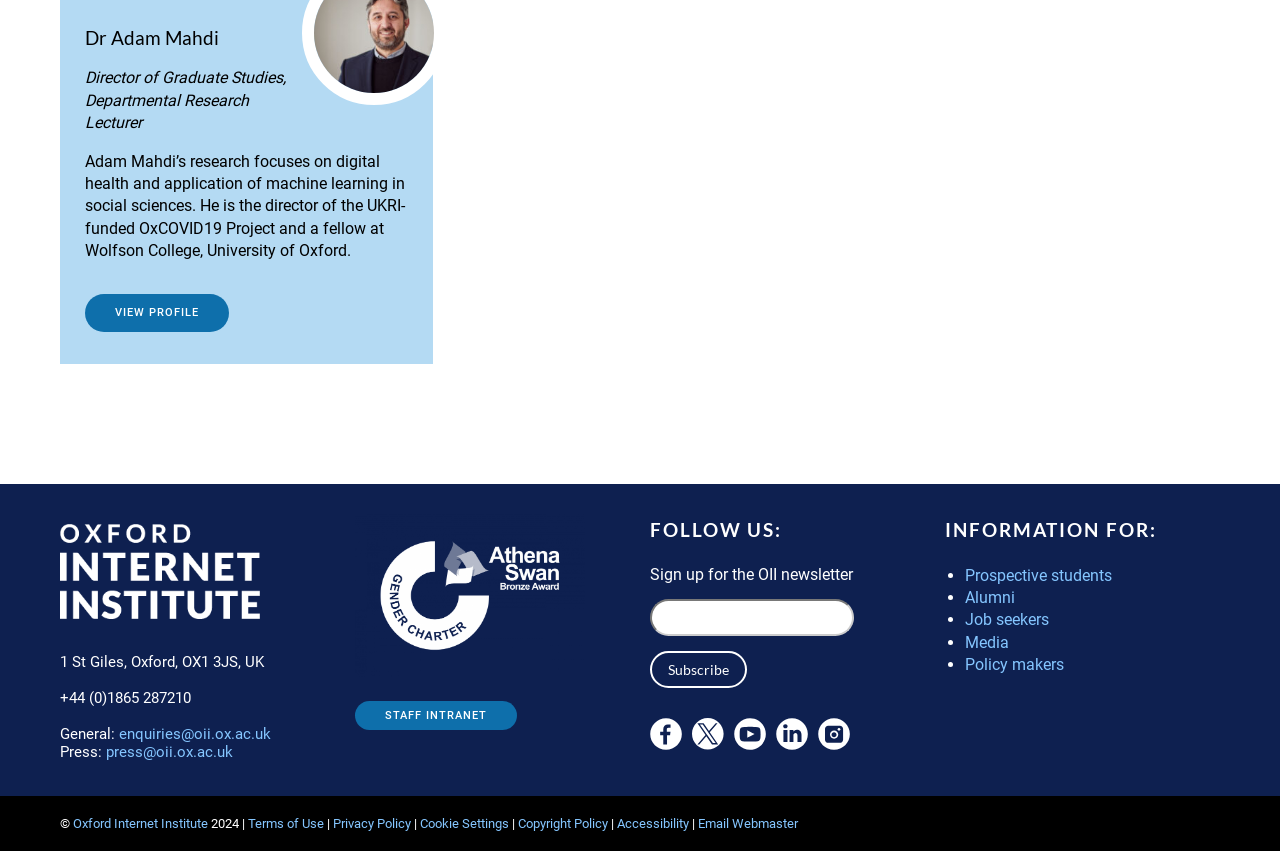Find the bounding box coordinates of the area that needs to be clicked in order to achieve the following instruction: "View the terms of use". The coordinates should be specified as four float numbers between 0 and 1, i.e., [left, top, right, bottom].

[0.194, 0.947, 0.253, 0.965]